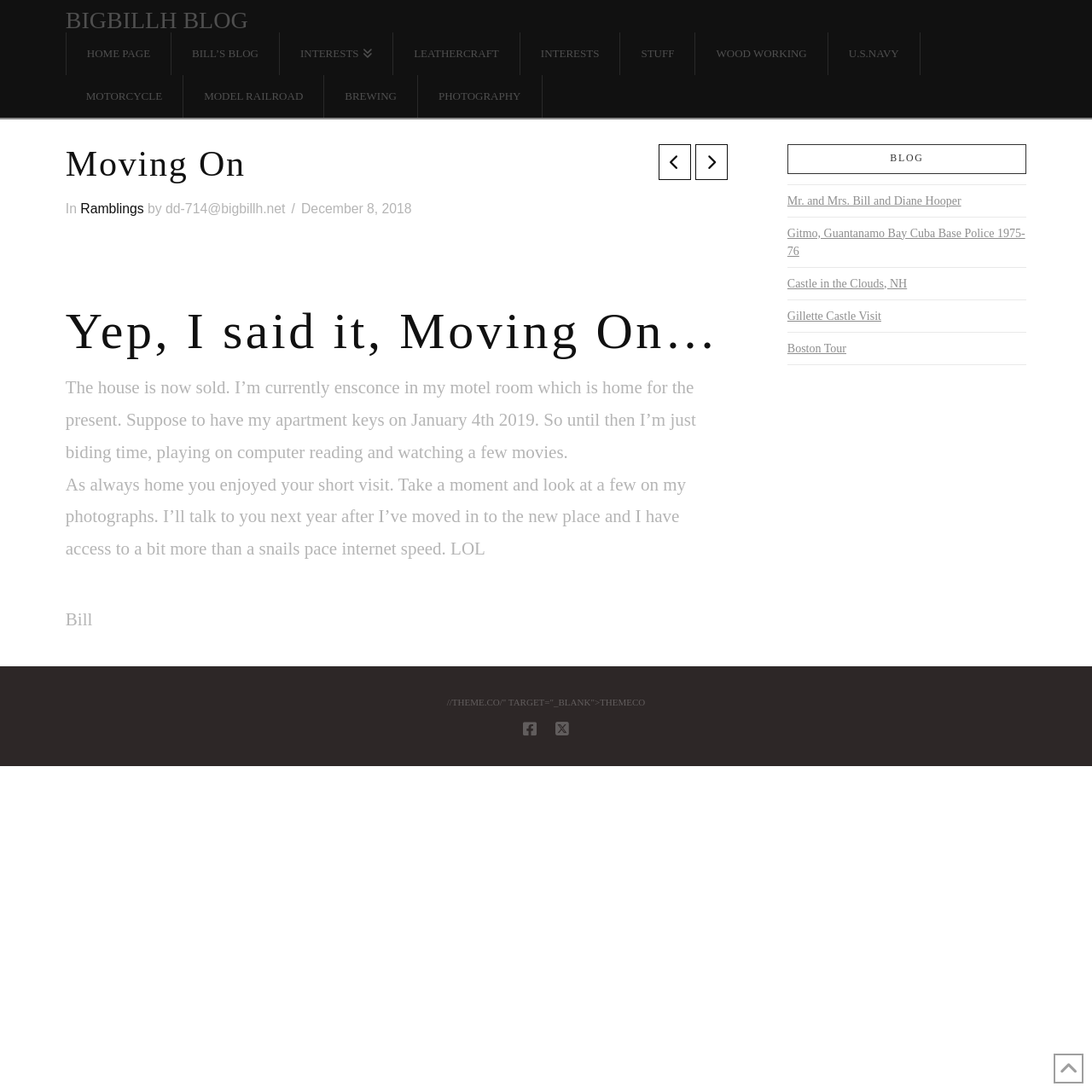Identify the bounding box coordinates of the HTML element based on this description: "Castle in the Clouds, NH".

[0.721, 0.247, 0.831, 0.271]